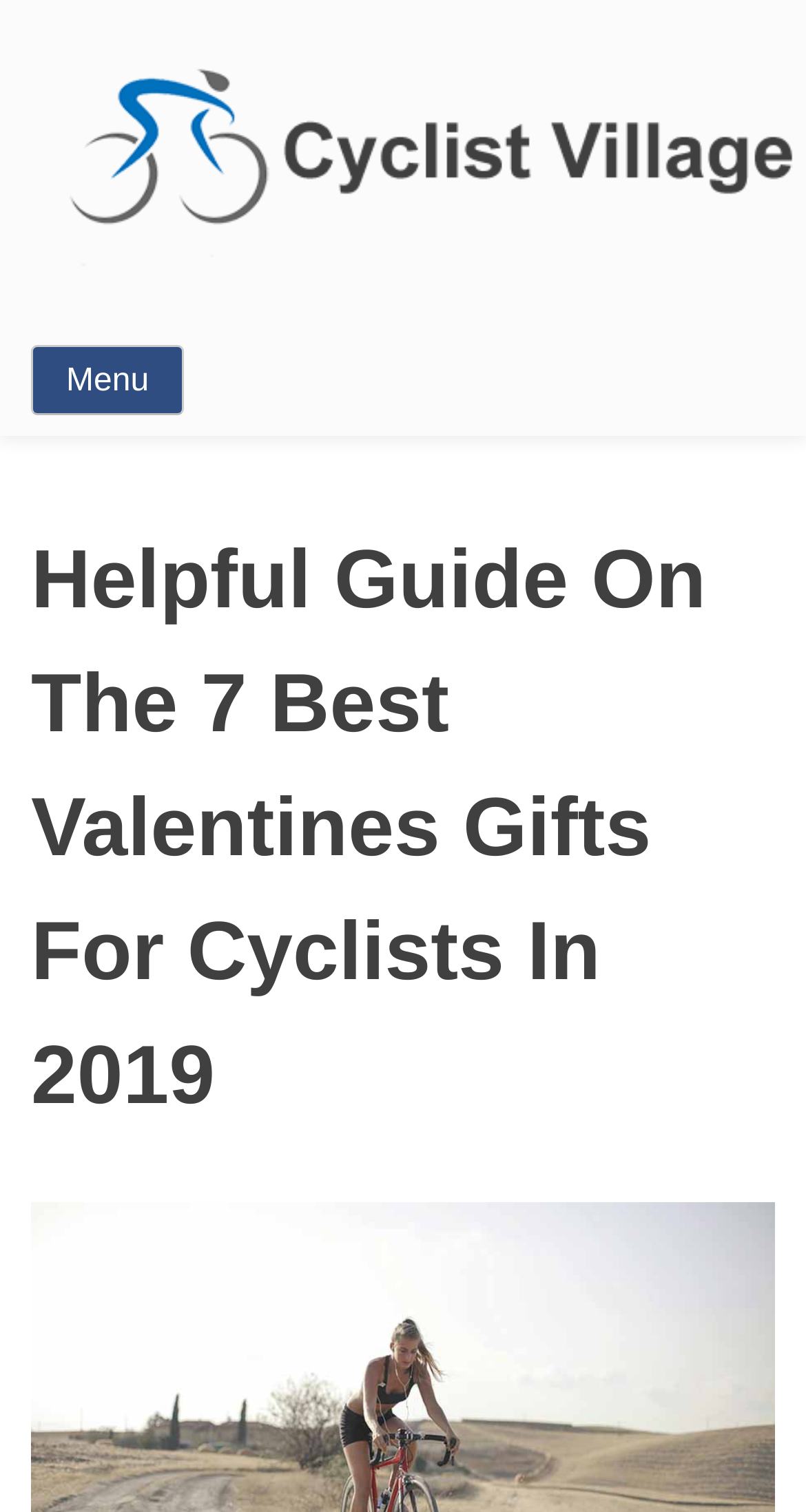Using the webpage screenshot, find the UI element described by Menu. Provide the bounding box coordinates in the format (top-left x, top-left y, bottom-right x, bottom-right y), ensuring all values are floating point numbers between 0 and 1.

[0.038, 0.228, 0.228, 0.274]